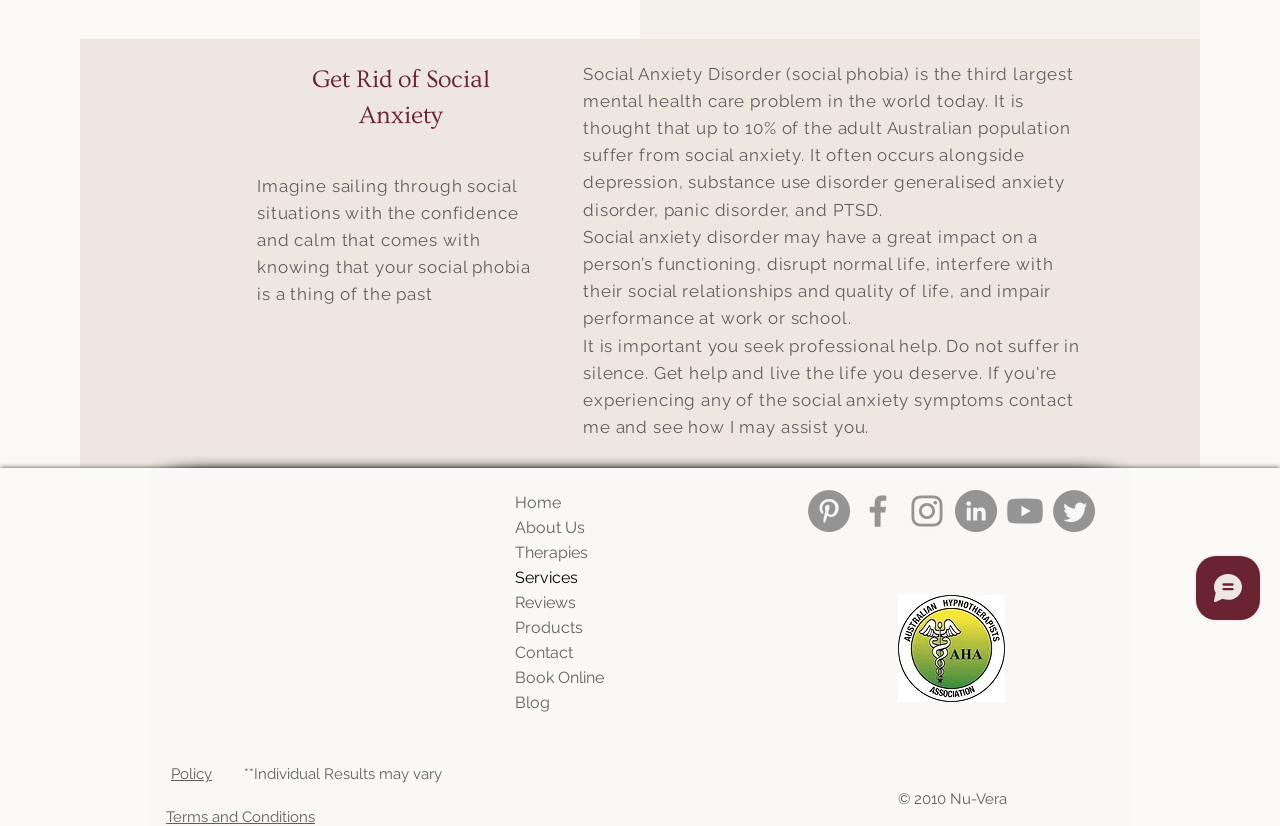For the given element description contact me, determine the bounding box coordinates of the UI element. The coordinates should follow the format (top-left x, top-left y, bottom-right x, bottom-right y) and be within the range of 0 to 1.

[0.455, 0.472, 0.839, 0.529]